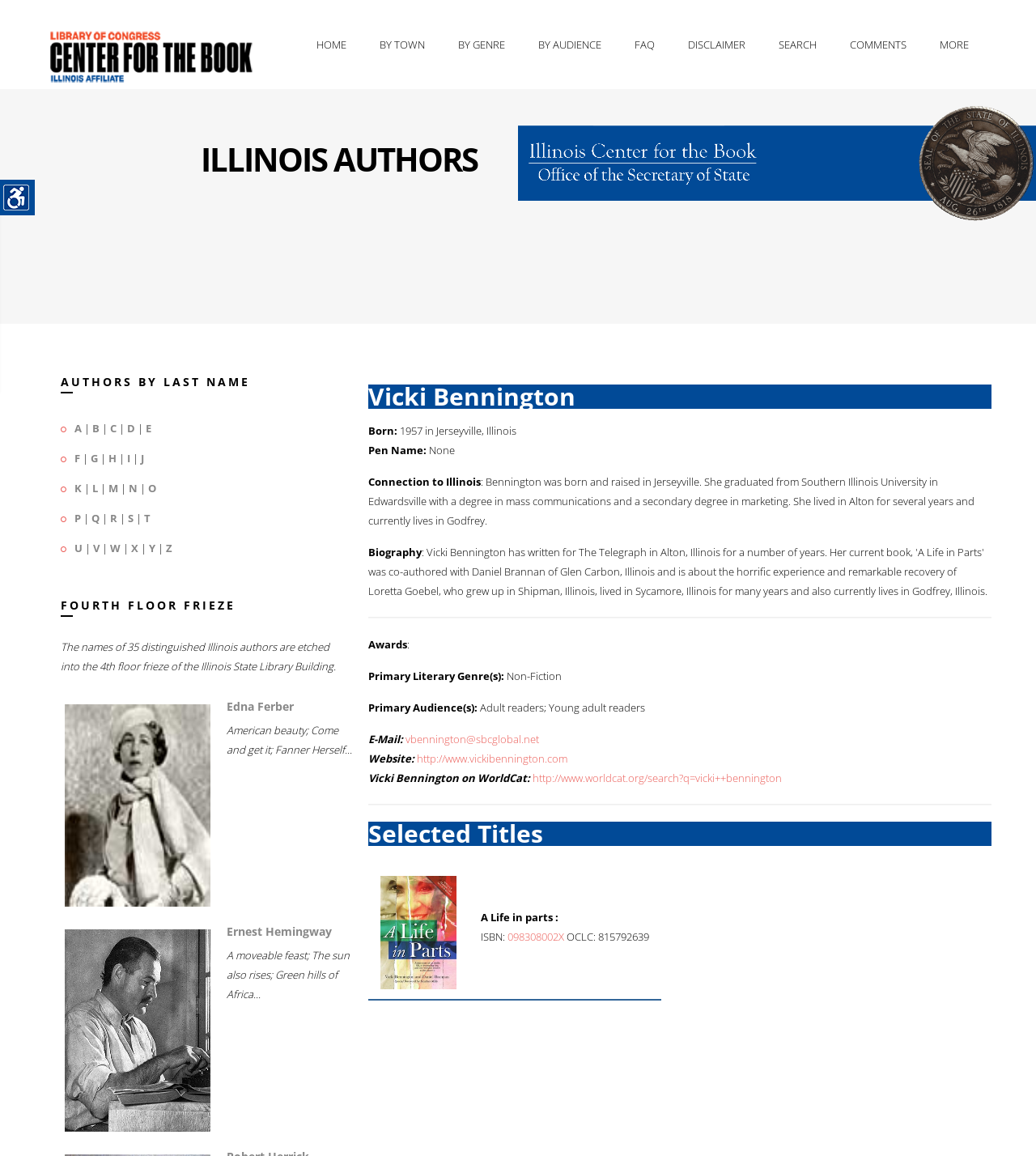Please locate the bounding box coordinates of the element that should be clicked to complete the given instruction: "Search for authors by last name".

[0.059, 0.324, 0.241, 0.337]